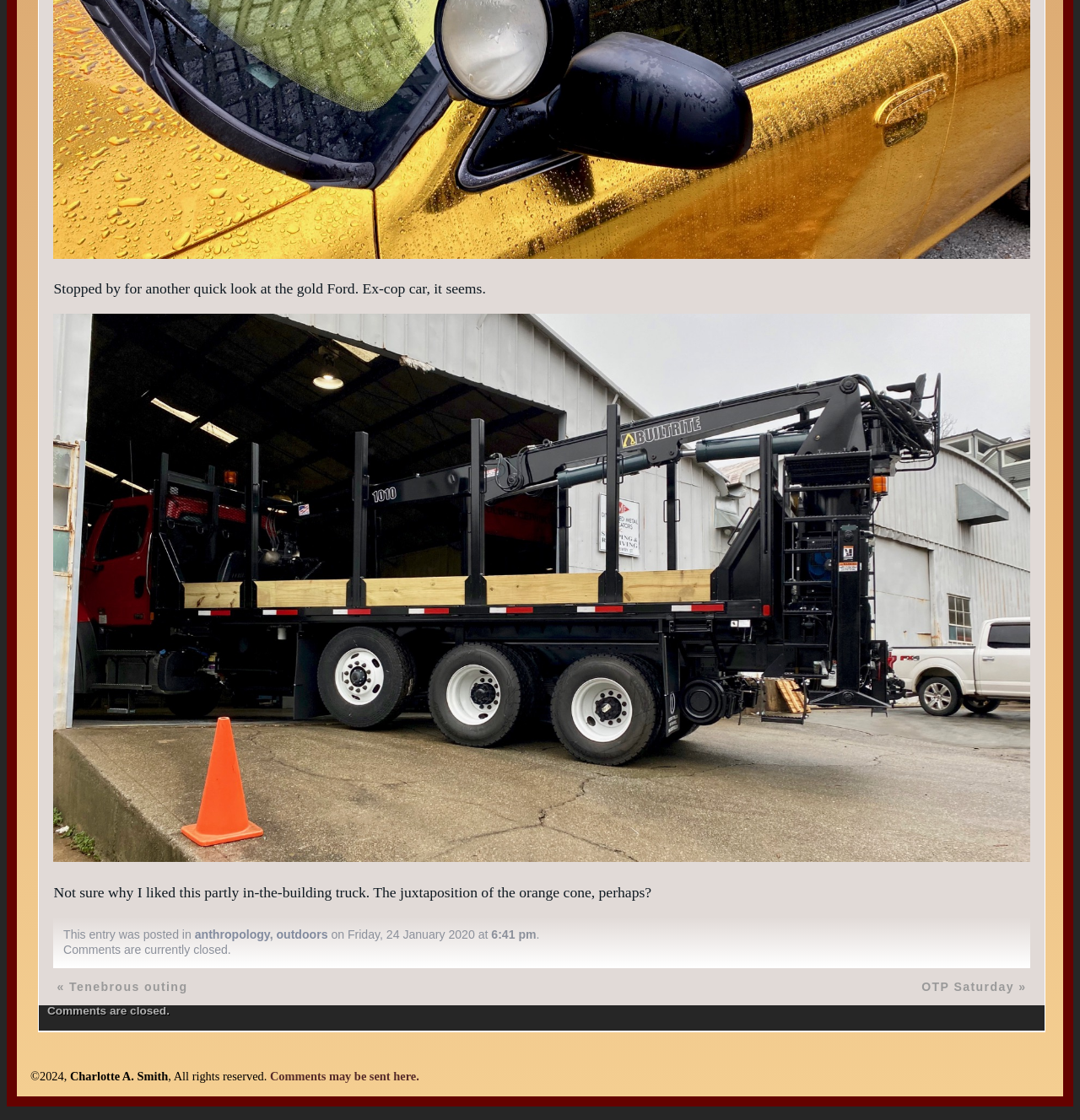Give a one-word or short-phrase answer to the following question: 
What is the color of the cone in the image?

orange